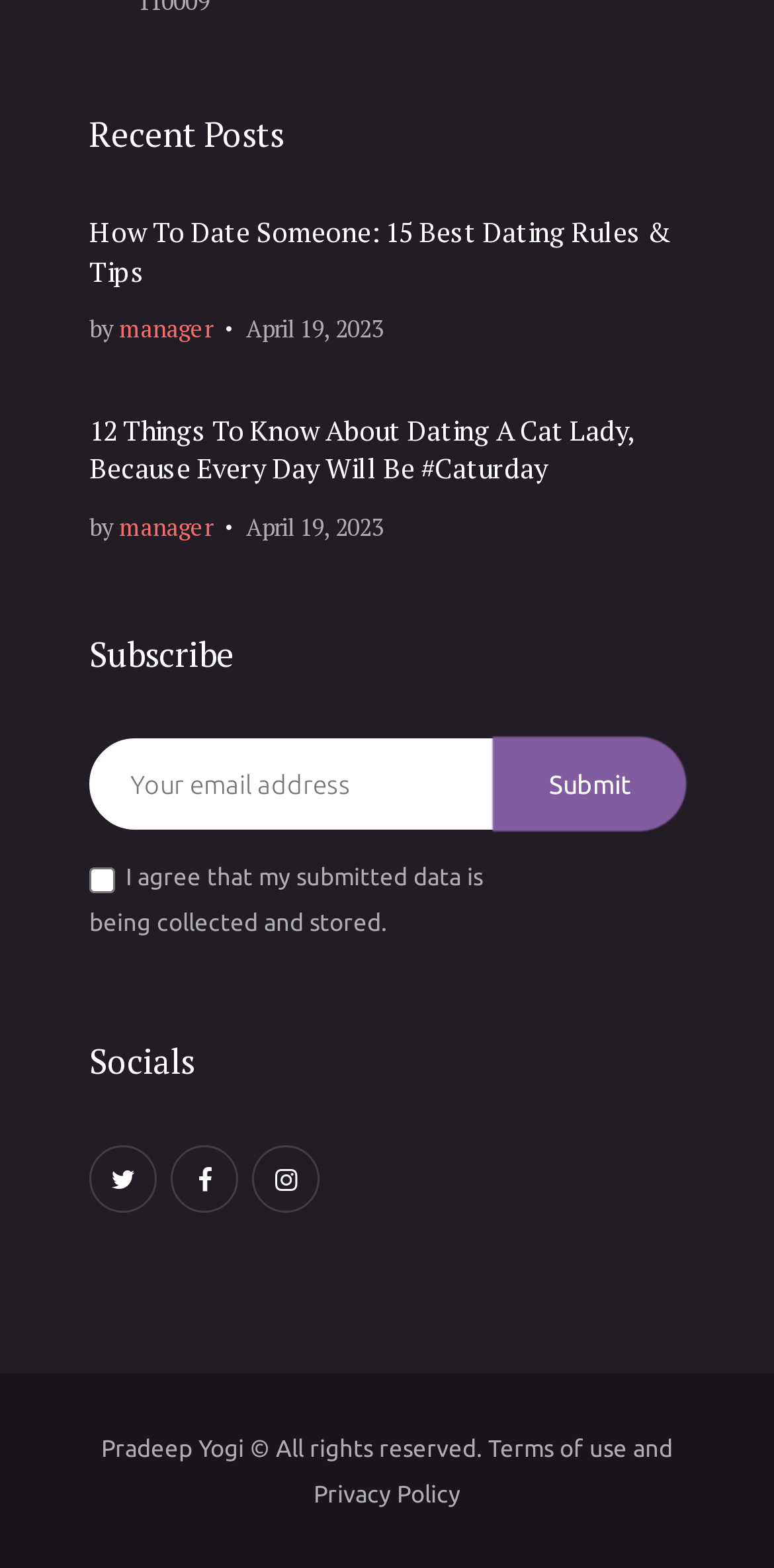Determine the bounding box coordinates of the section I need to click to execute the following instruction: "Follow on social media". Provide the coordinates as four float numbers between 0 and 1, i.e., [left, top, right, bottom].

[0.115, 0.73, 0.203, 0.773]